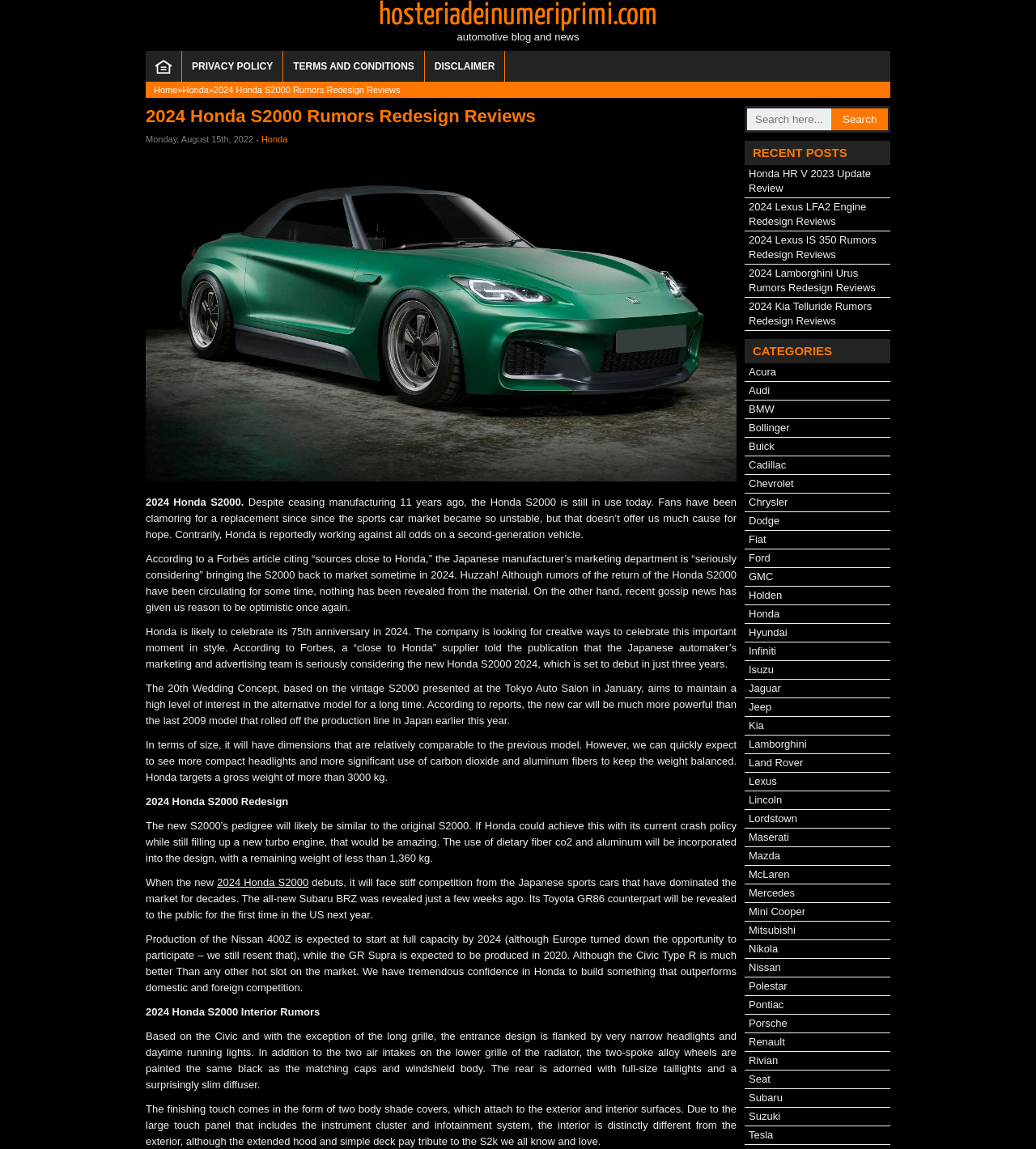Please identify the bounding box coordinates of the area that needs to be clicked to fulfill the following instruction: "Read about 2024 Honda S2000 rumors."

[0.141, 0.432, 0.711, 0.442]